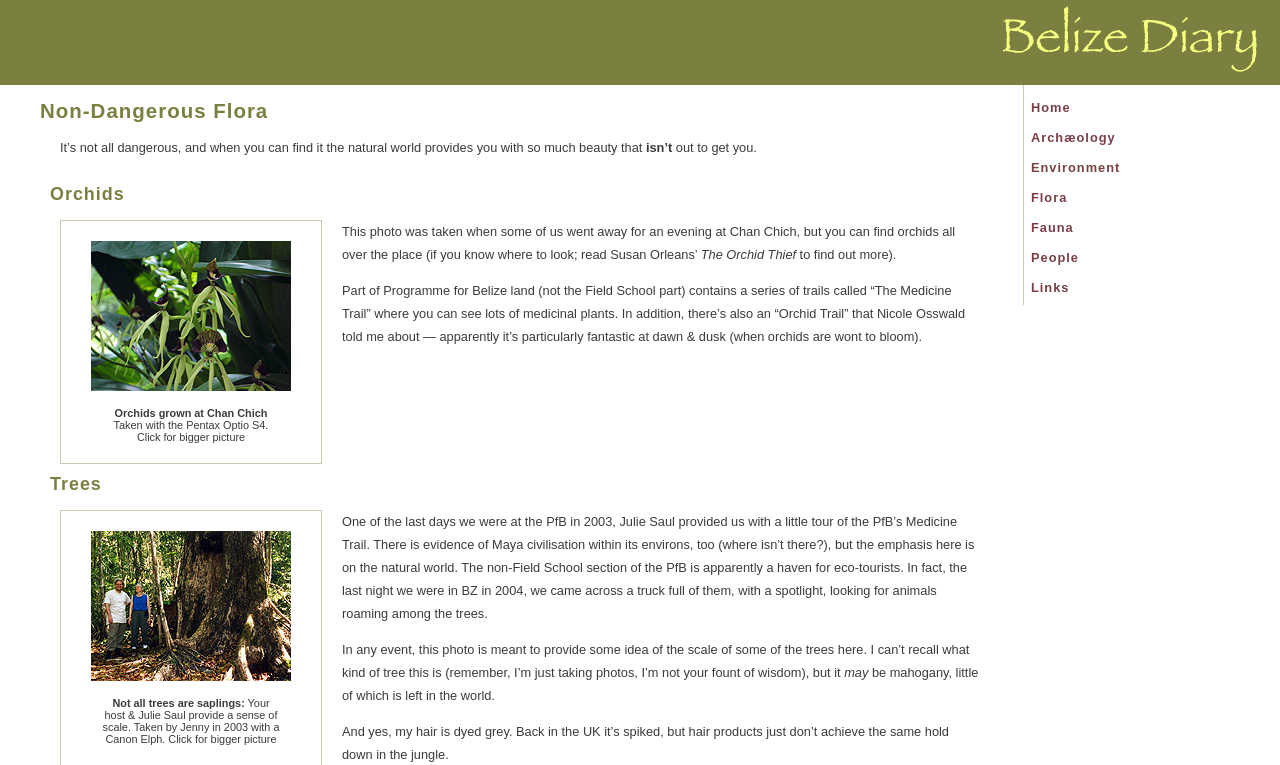Find the bounding box coordinates of the clickable area required to complete the following action: "Click on the 'Home' link".

[0.8, 0.124, 1.0, 0.163]